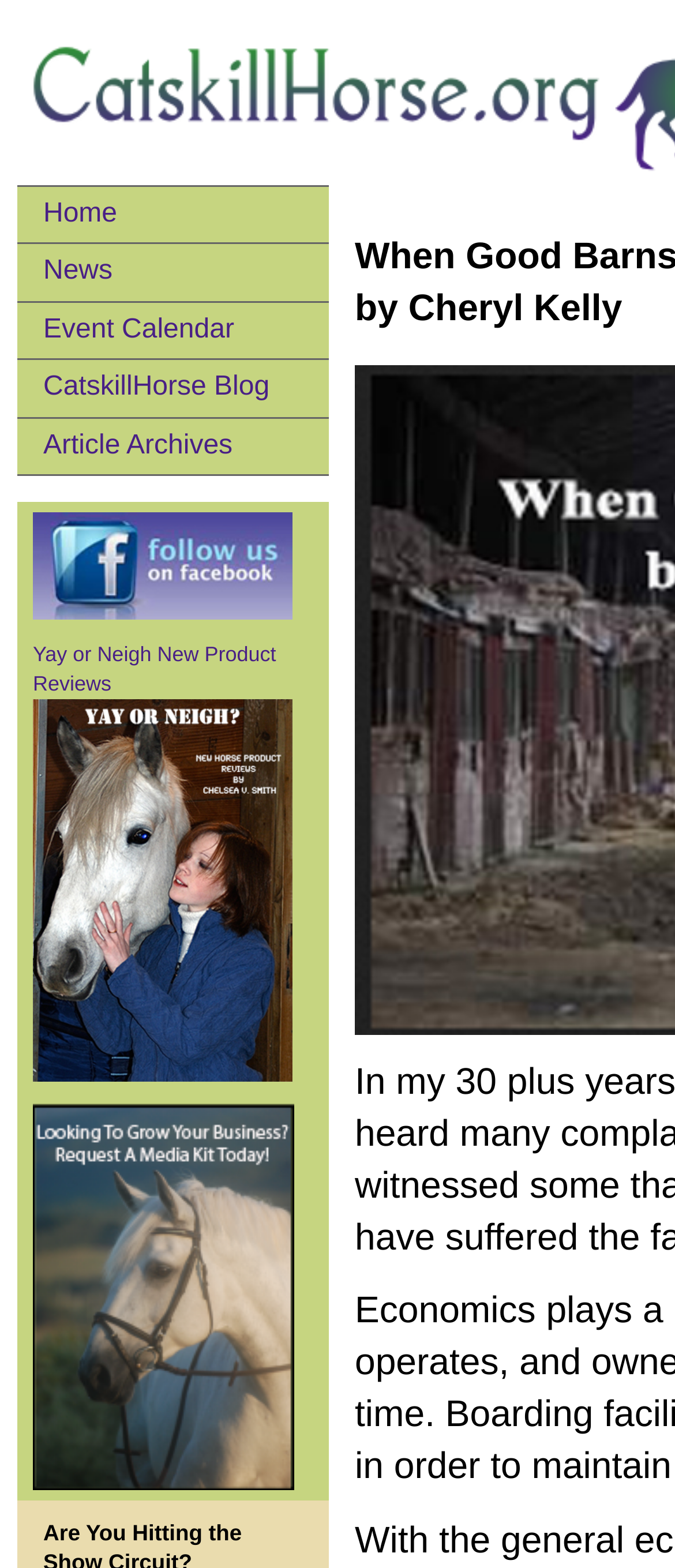Use a single word or phrase to respond to the question:
What is the last link in the navigation bar?

Article Archives